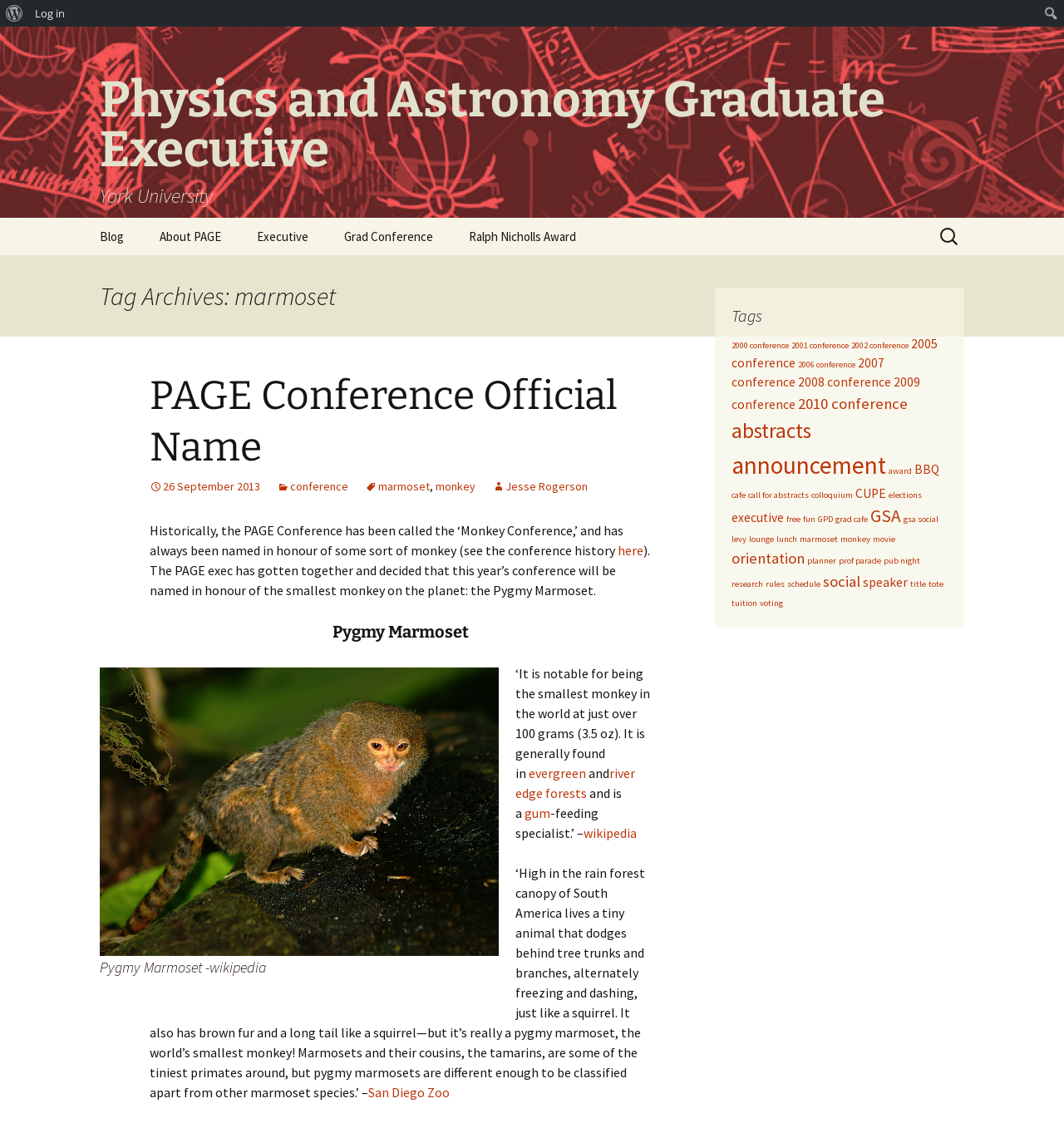Locate the bounding box coordinates of the element I should click to achieve the following instruction: "Learn about the PAGE Conference".

[0.141, 0.329, 0.612, 0.422]